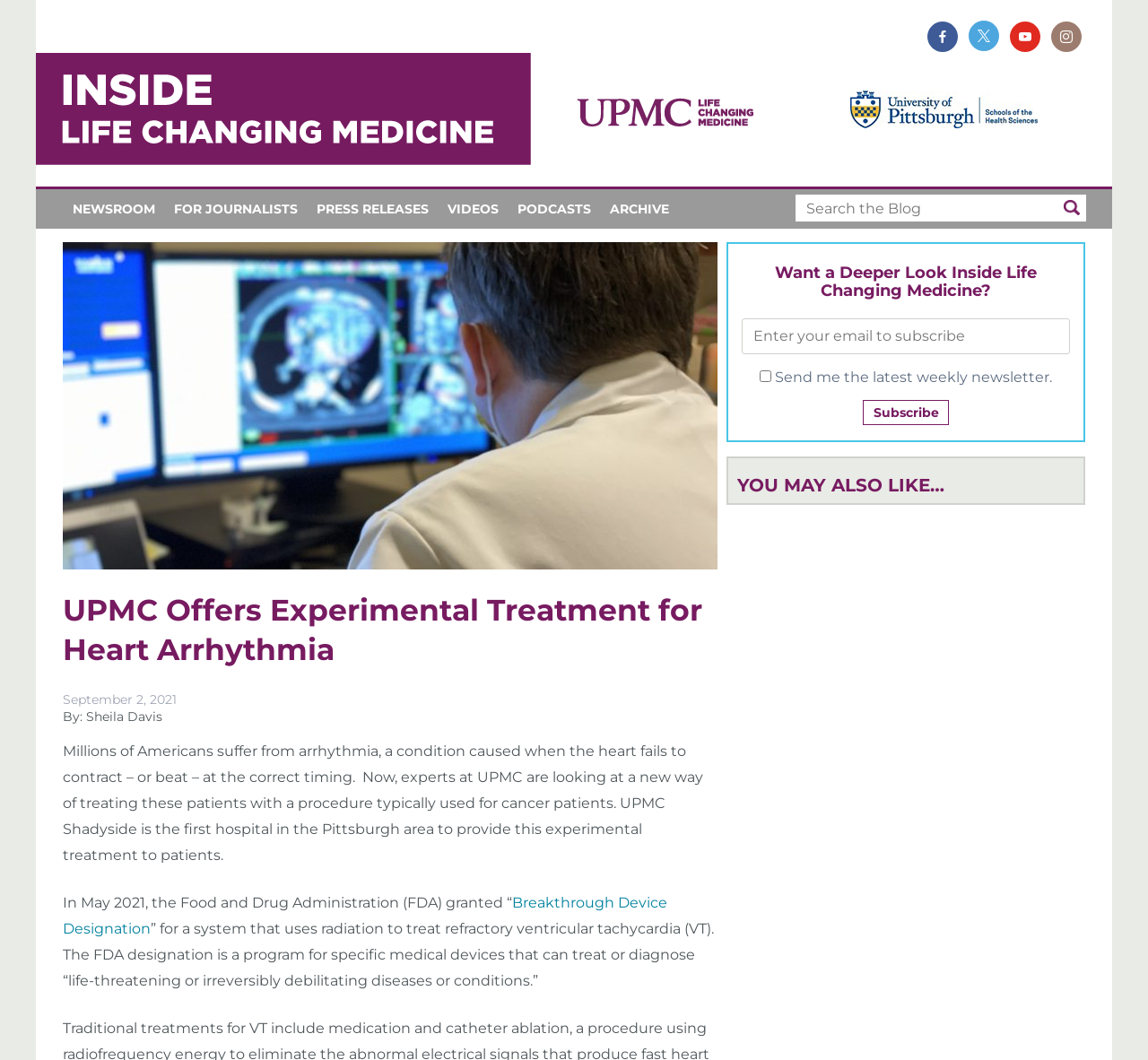What is the name of the hospital that provides the experimental treatment?
Refer to the screenshot and answer in one word or phrase.

UPMC Shadyside